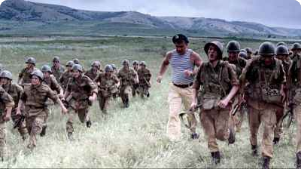Analyze the image and provide a detailed answer to the question: What is the weather condition in the scene?

The caption describes the backdrop of the image as featuring rolling hills under overcast skies, which suggests that the weather condition in the scene is cloudy and not sunny.